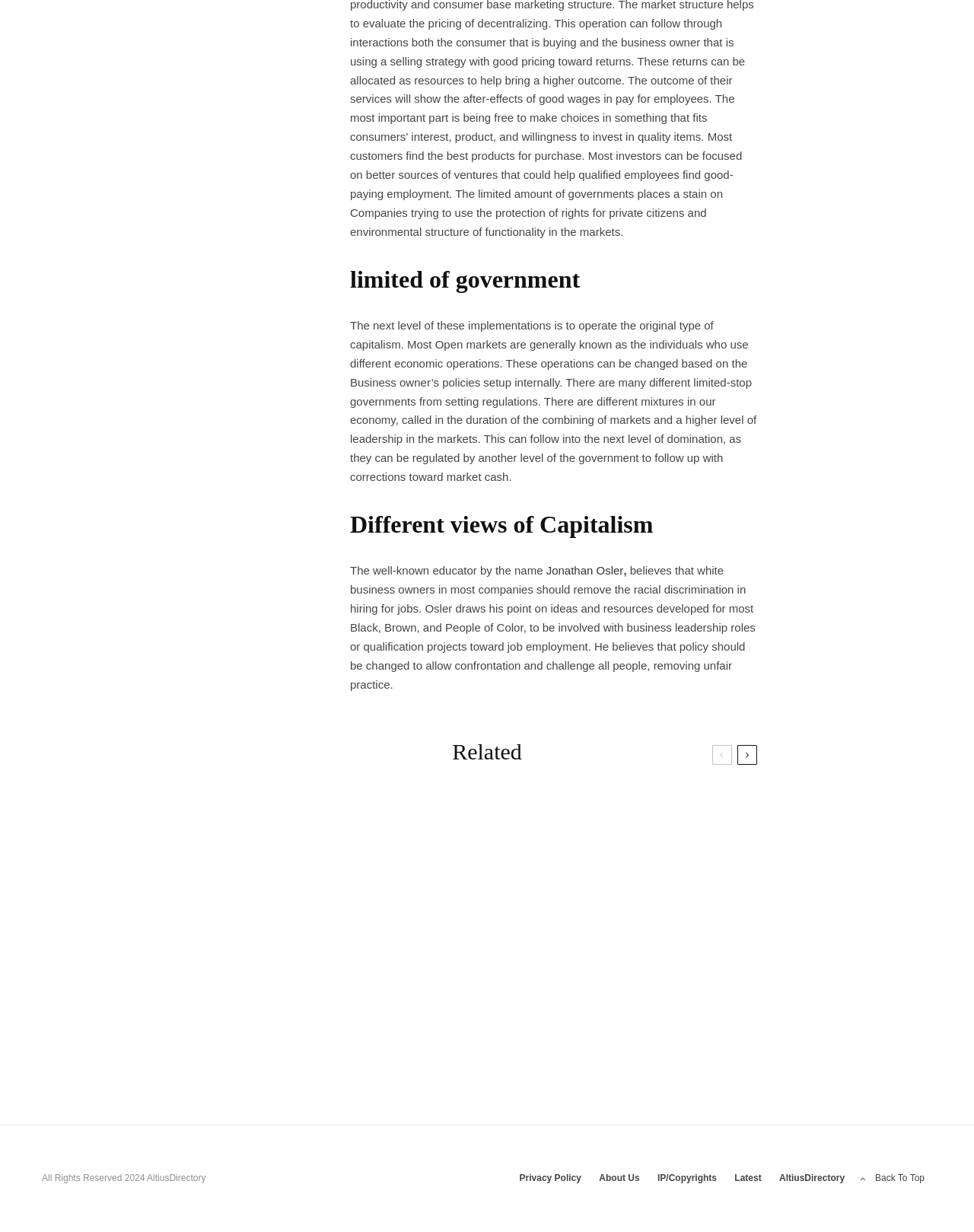From the element description Advertise, predict the bounding box coordinates of the UI element. The coordinates must be specified in the format (top-left x, top-left y, bottom-right x, bottom-right y) and should be within the 0 to 1 range.

None